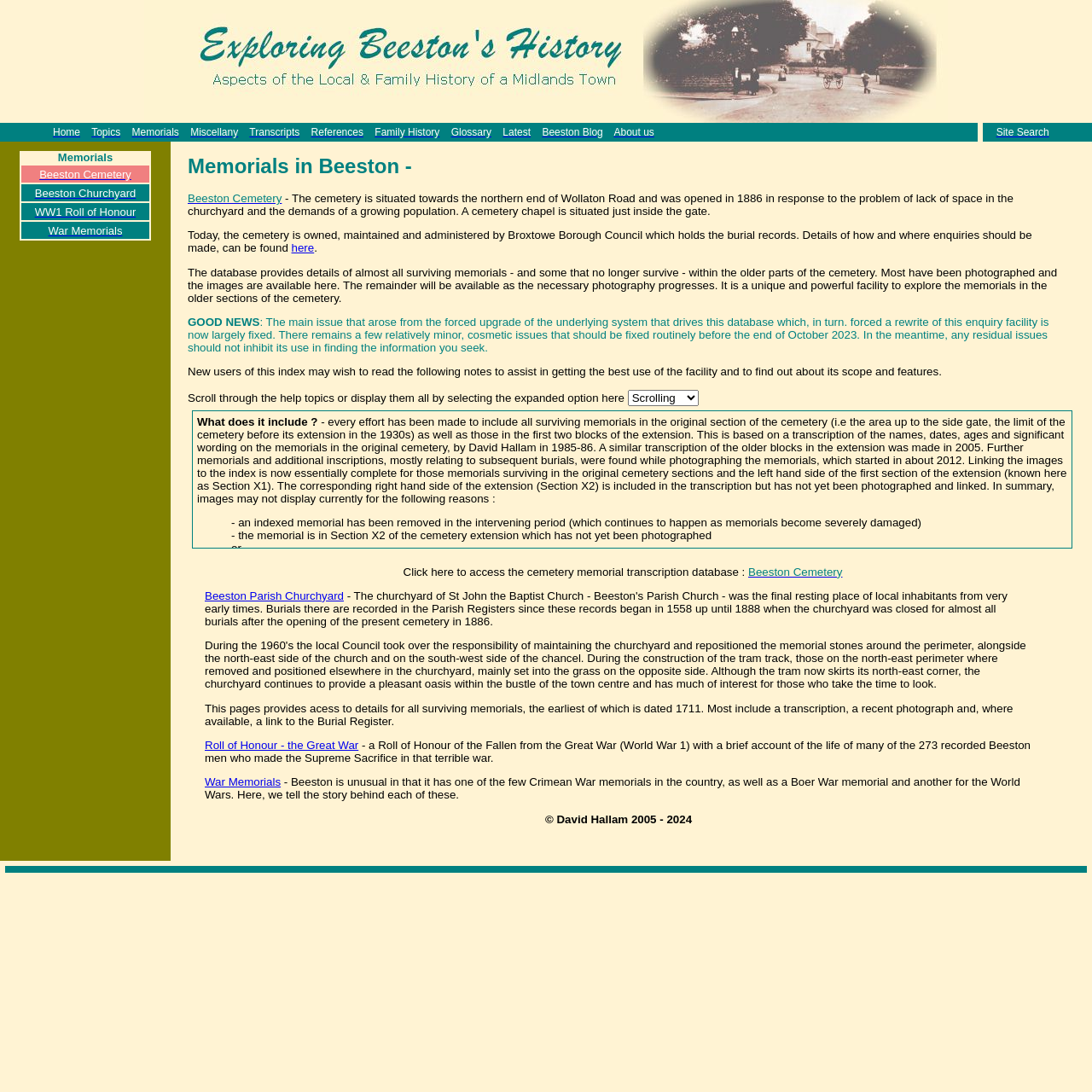What is the copyright year range mentioned on this webpage?
Examine the screenshot and reply with a single word or phrase.

2005 - 2024